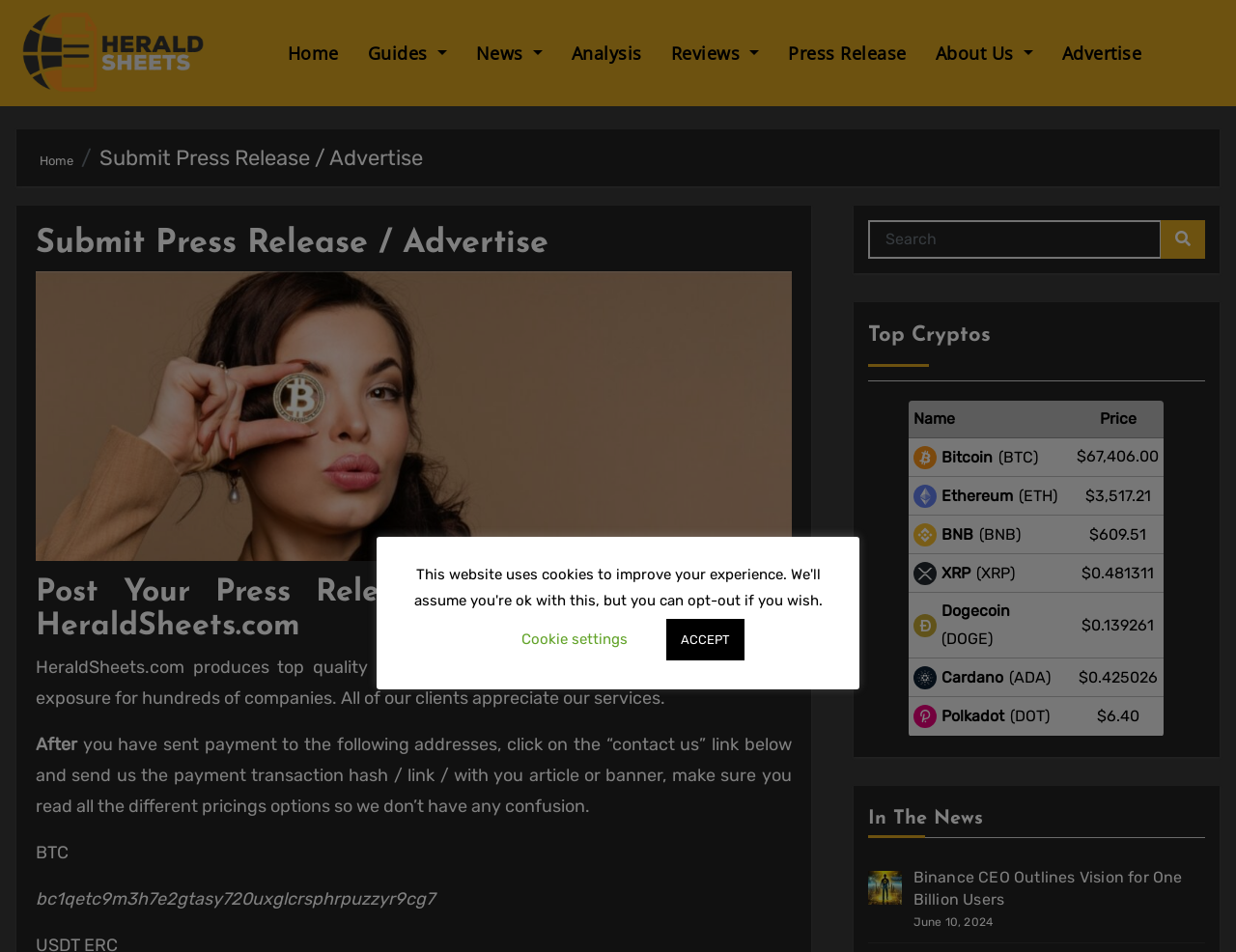What is the payment method for submitting a press release?
Using the image as a reference, answer with just one word or a short phrase.

BTC